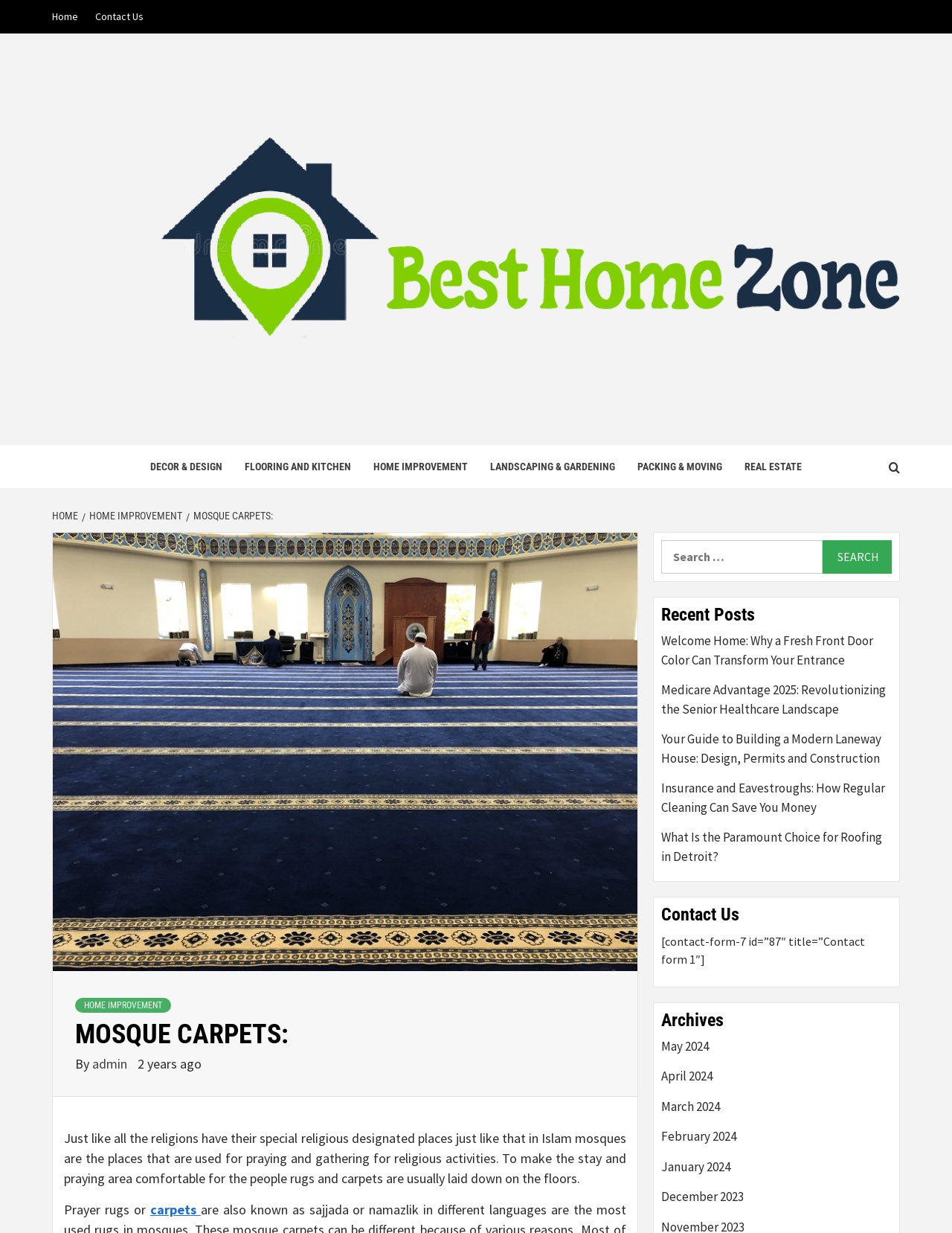Please determine the bounding box coordinates, formatted as (top-left x, top-left y, bottom-right x, bottom-right y), with all values as floating point numbers between 0 and 1. Identify the bounding box of the region described as: parent_node: BEST HOME ZONE

[0.055, 0.053, 0.945, 0.335]